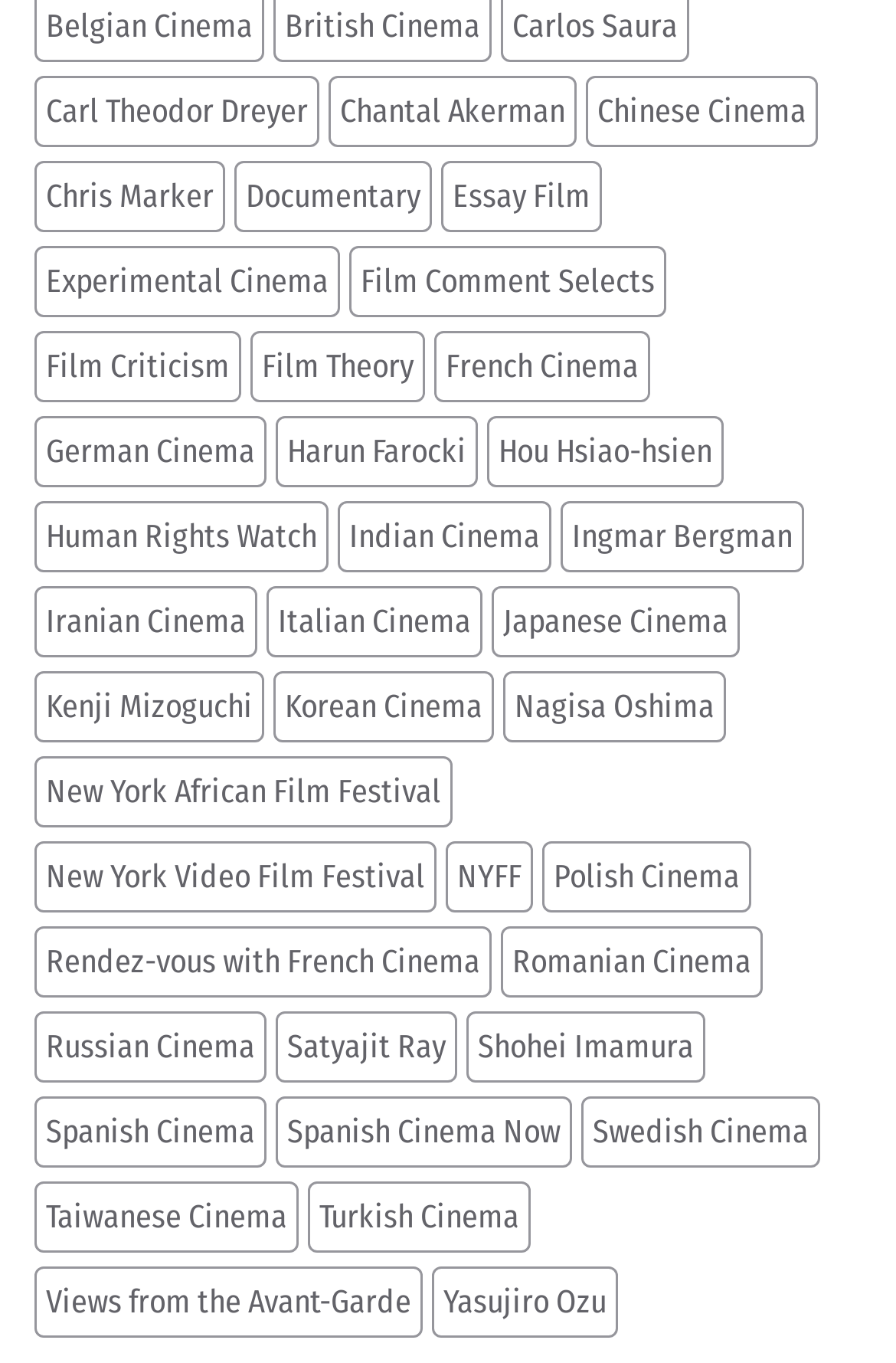Find the bounding box of the UI element described as: "Carl Theodor Dreyer". The bounding box coordinates should be given as four float values between 0 and 1, i.e., [left, top, right, bottom].

[0.038, 0.055, 0.356, 0.108]